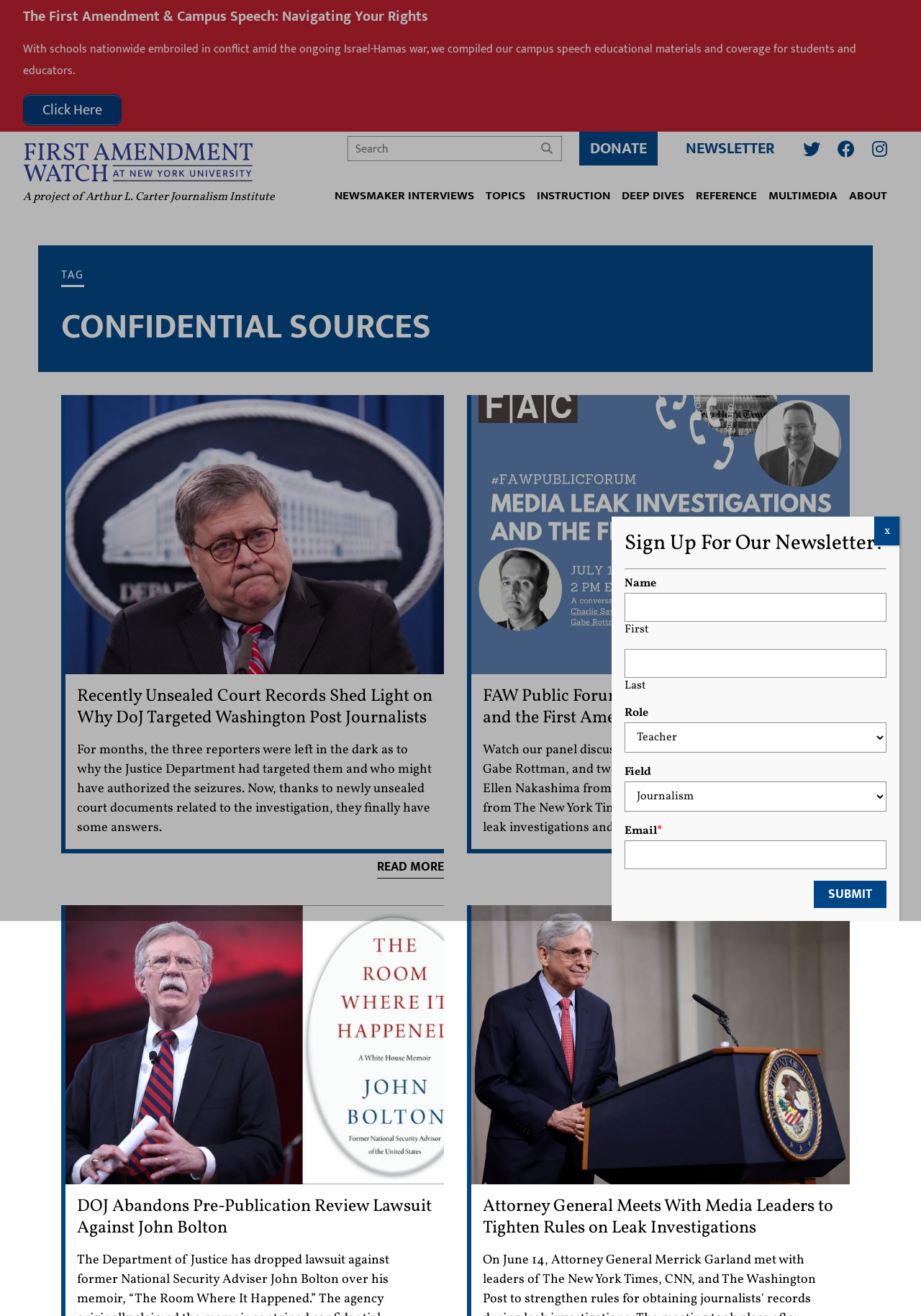Specify the bounding box coordinates of the area to click in order to execute this command: 'Click on the DONATE link'. The coordinates should consist of four float numbers ranging from 0 to 1, and should be formatted as [left, top, right, bottom].

[0.629, 0.1, 0.714, 0.126]